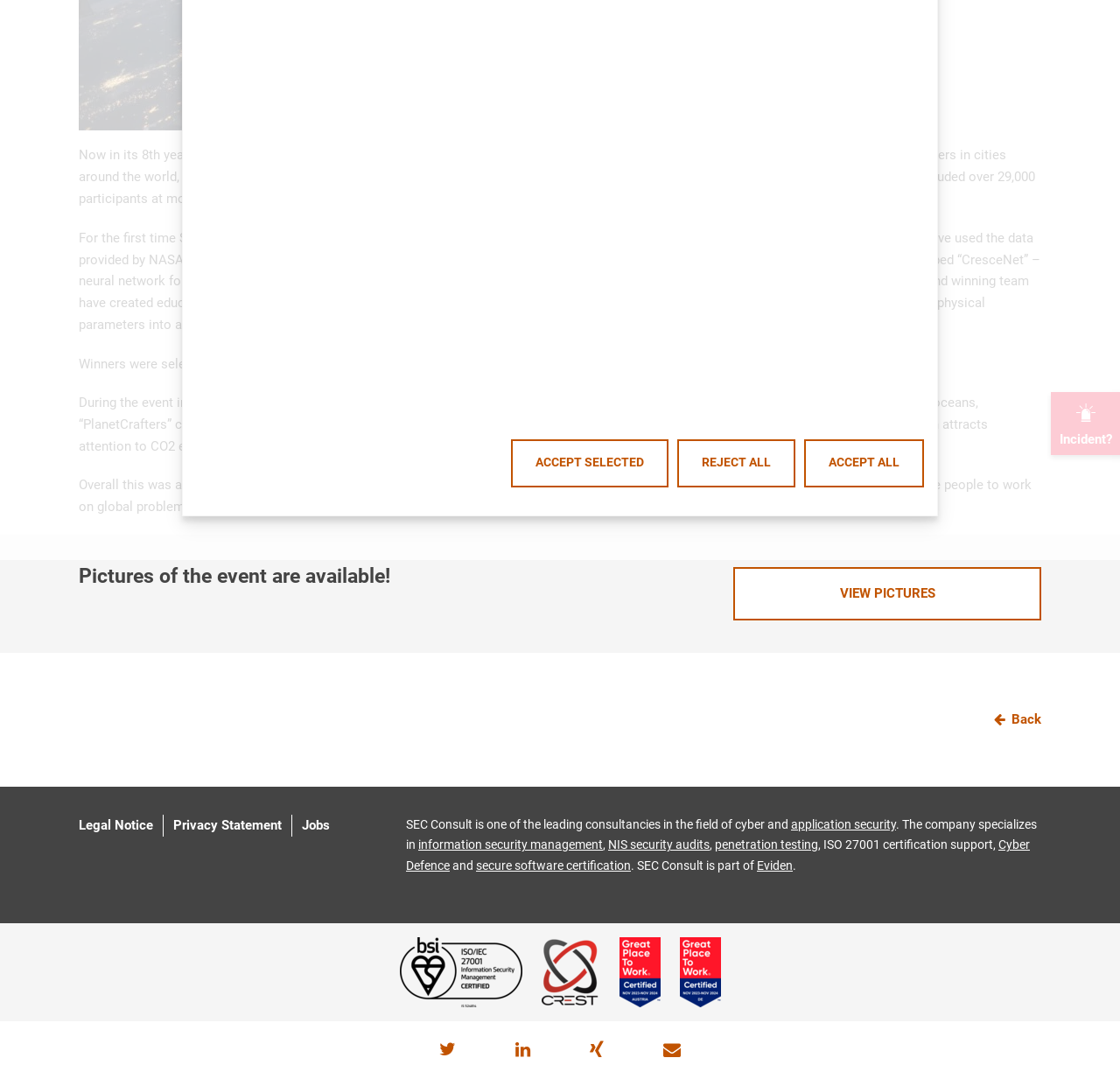Determine the bounding box coordinates for the UI element described. Format the coordinates as (top-left x, top-left y, bottom-right x, bottom-right y) and ensure all values are between 0 and 1. Element description: application security

[0.706, 0.758, 0.8, 0.771]